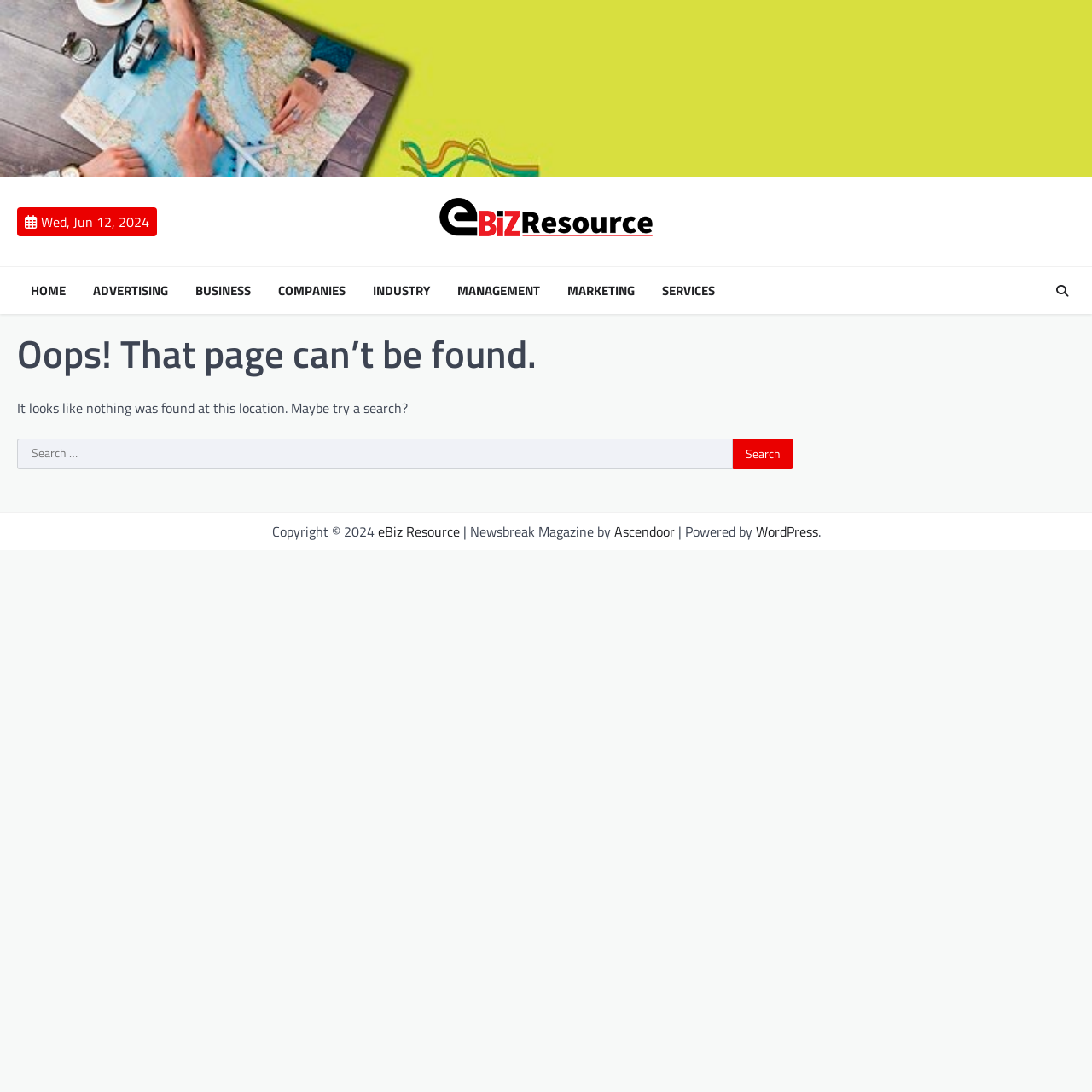Respond with a single word or phrase:
What is the purpose of the search box?

To search for something